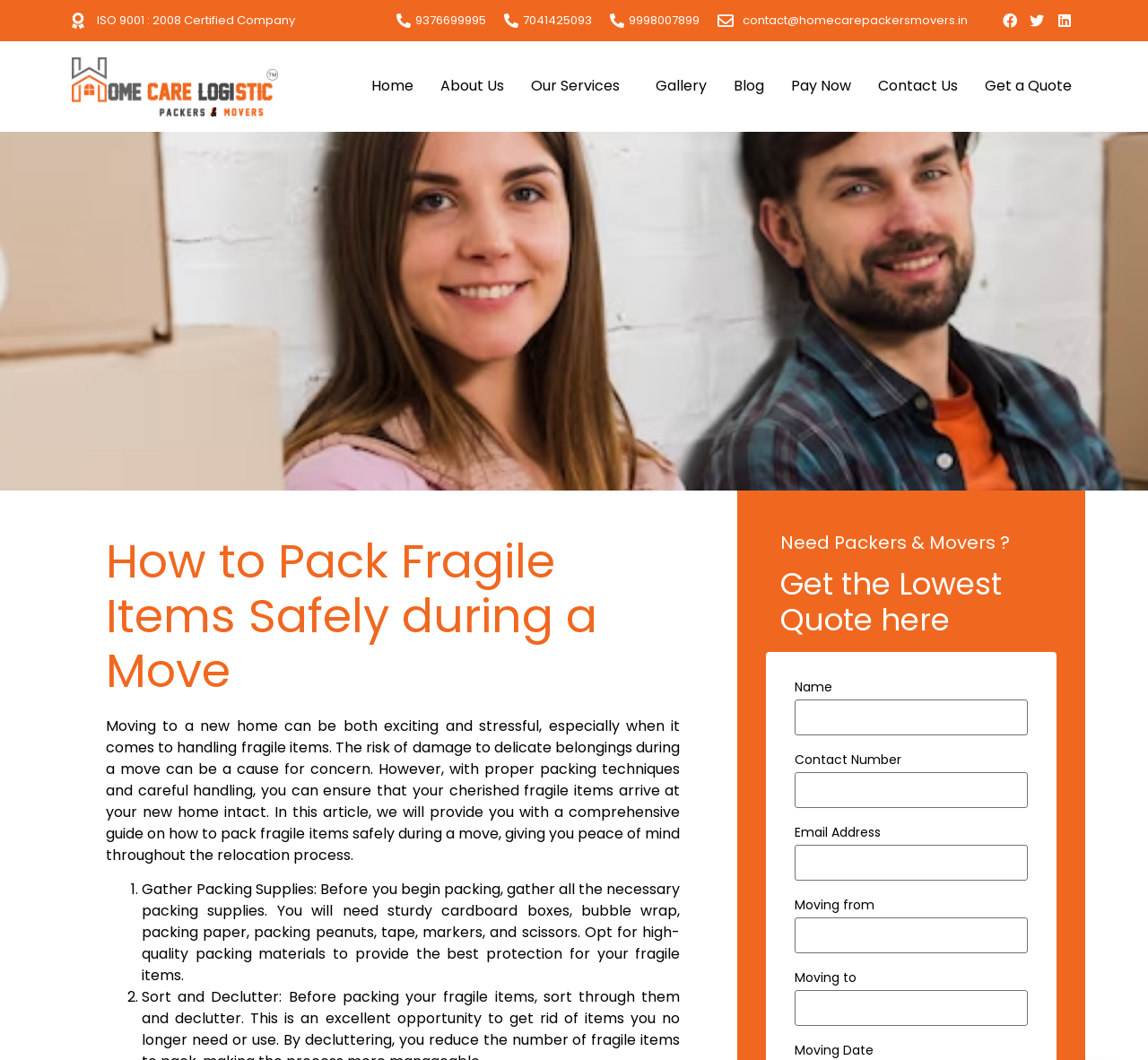Please identify and generate the text content of the webpage's main heading.

How to Pack Fragile Items Safely during a Move